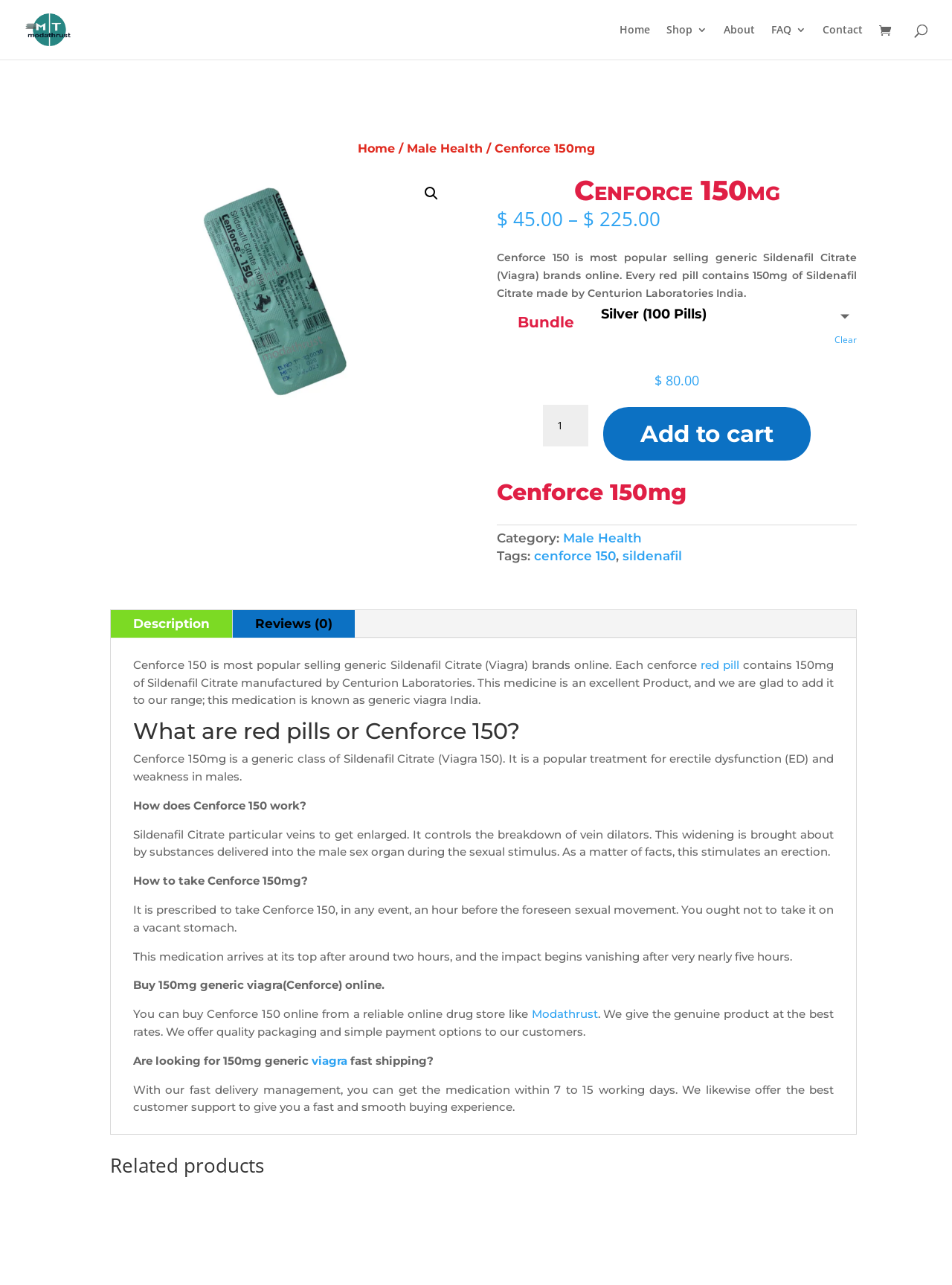Please identify the bounding box coordinates for the region that you need to click to follow this instruction: "Select a bundle option".

[0.625, 0.235, 0.9, 0.253]